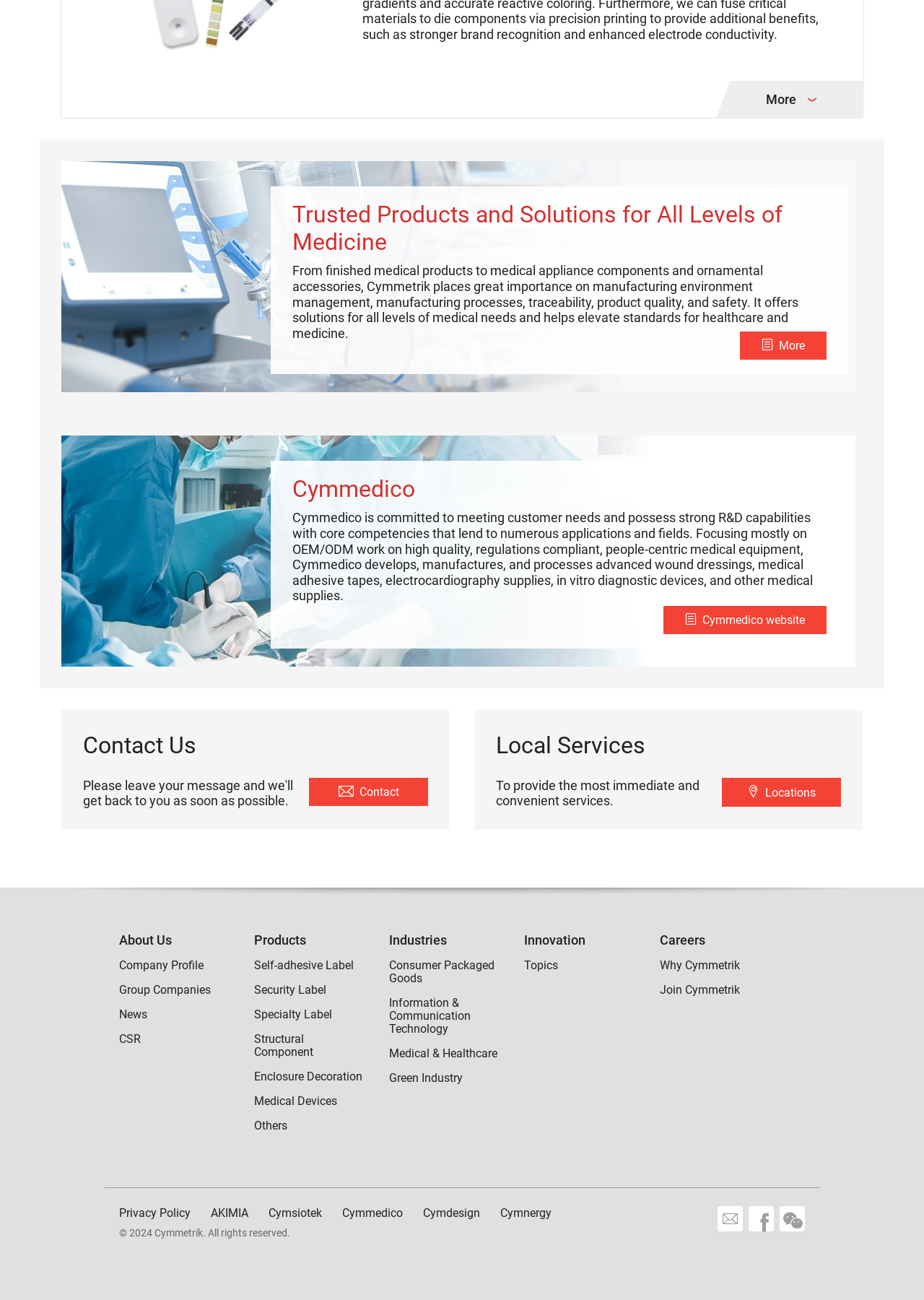How many industries are listed on the webpage?
Your answer should be a single word or phrase derived from the screenshot.

5